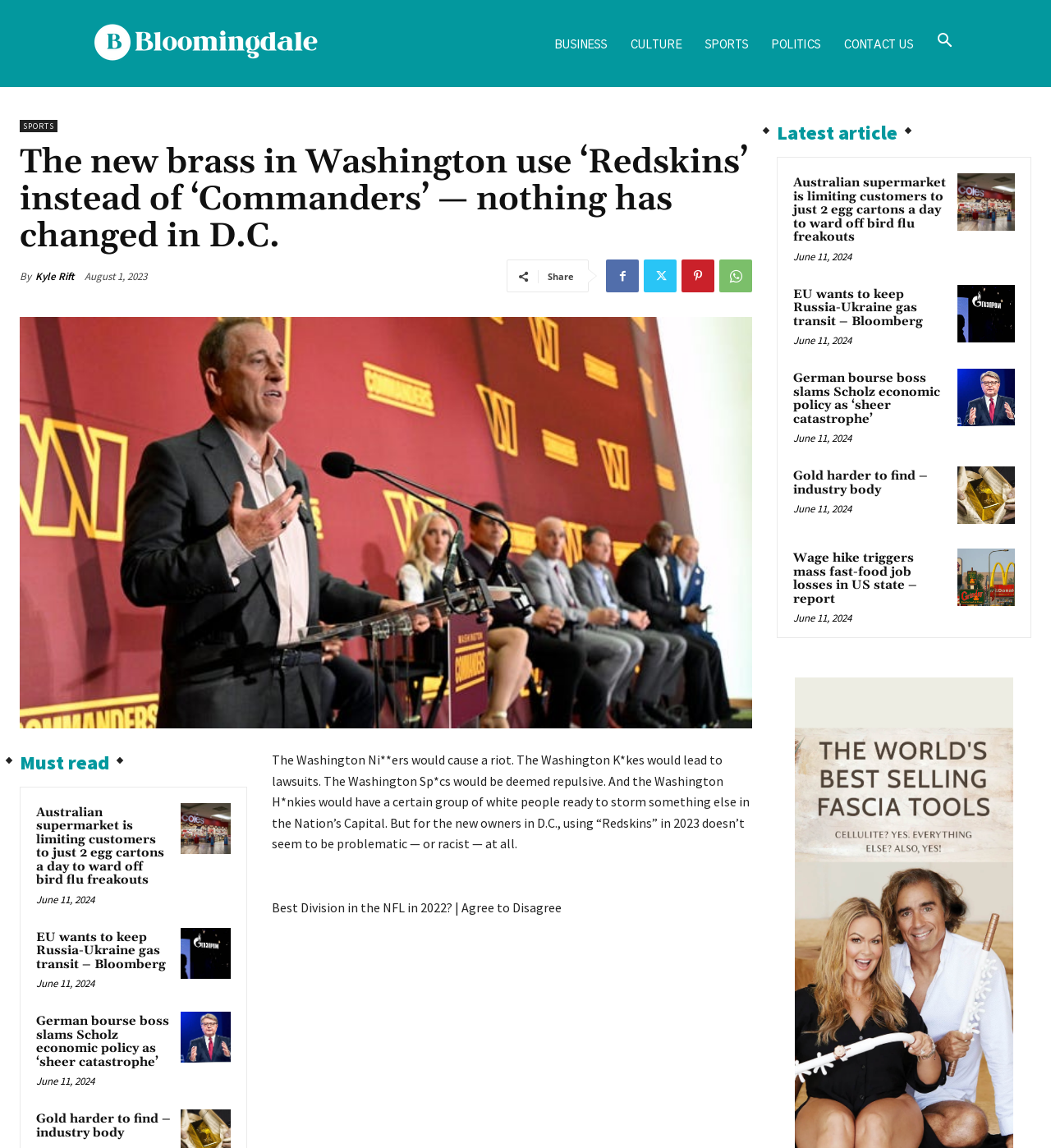Please locate the bounding box coordinates for the element that should be clicked to achieve the following instruction: "Click on the 'BUSINESS' link". Ensure the coordinates are given as four float numbers between 0 and 1, i.e., [left, top, right, bottom].

[0.516, 0.021, 0.588, 0.057]